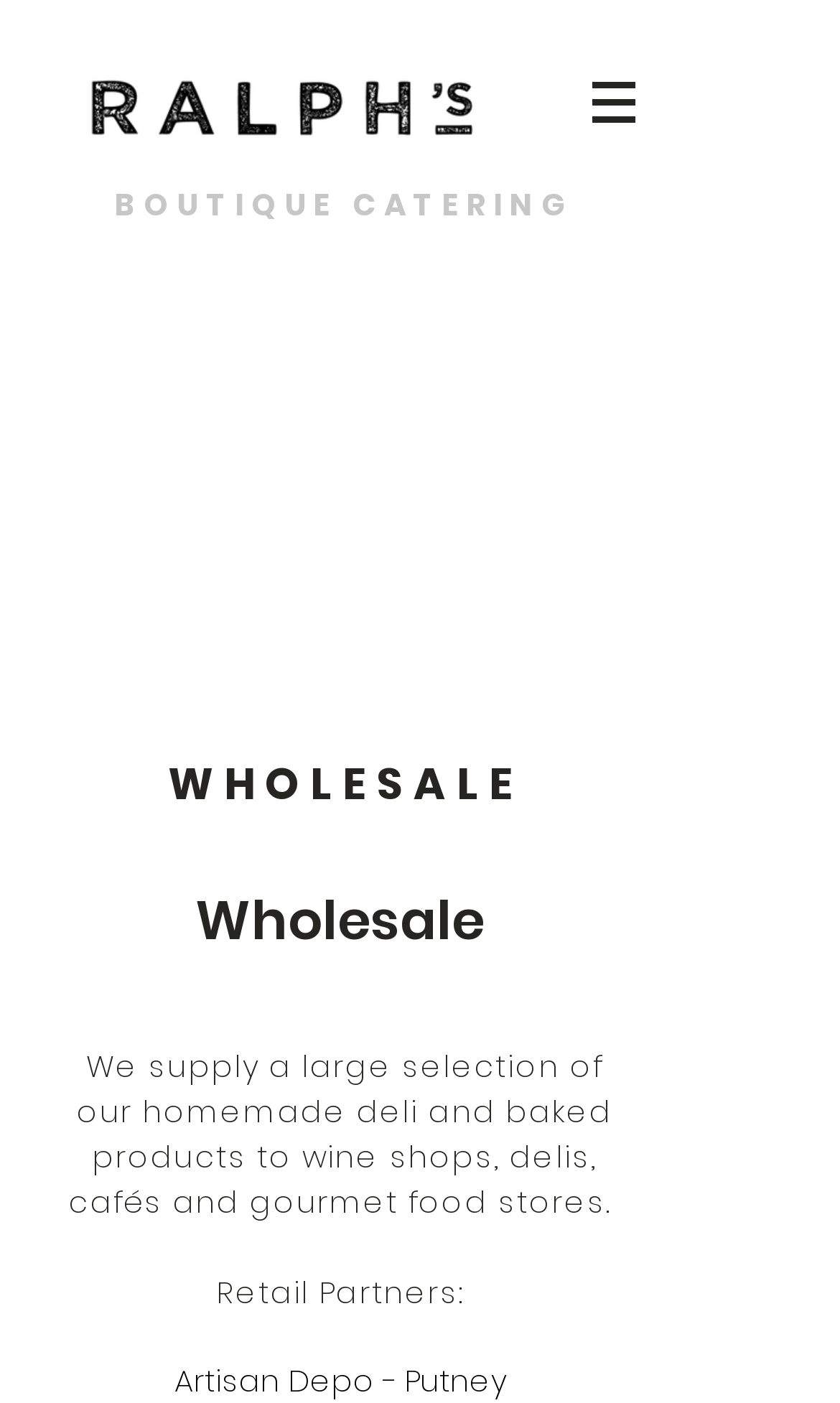Refer to the image and offer a detailed explanation in response to the question: What is the purpose of the 'BOUTIQUE CATERING' section?

The 'BOUTIQUE CATERING' section is a heading element, but its purpose is not explicitly stated on the webpage. It might be related to the wholesale or consulting services offered by Ralph's, but the exact purpose is unclear.